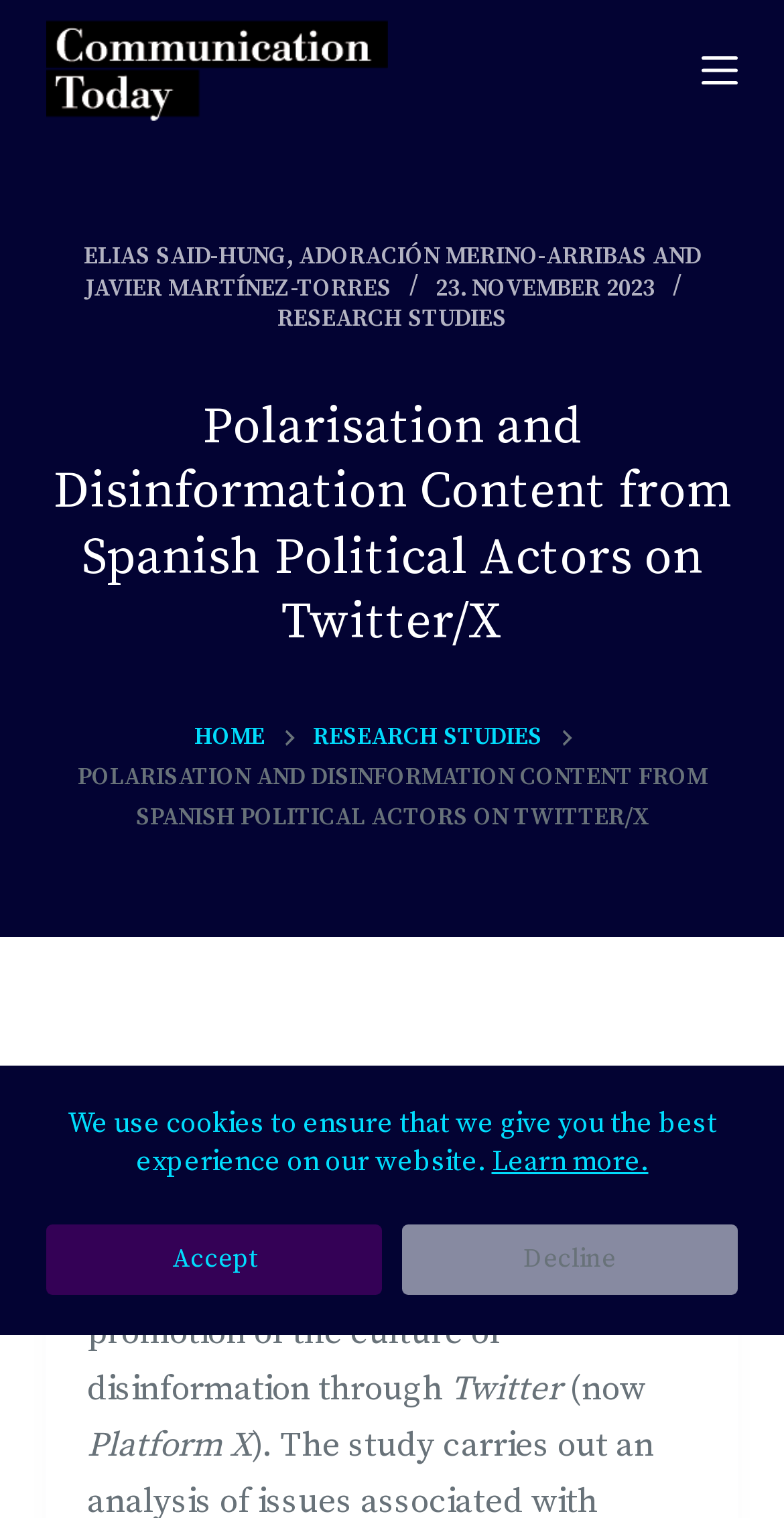Please identify the bounding box coordinates for the region that you need to click to follow this instruction: "skip to content".

[0.0, 0.0, 0.103, 0.026]